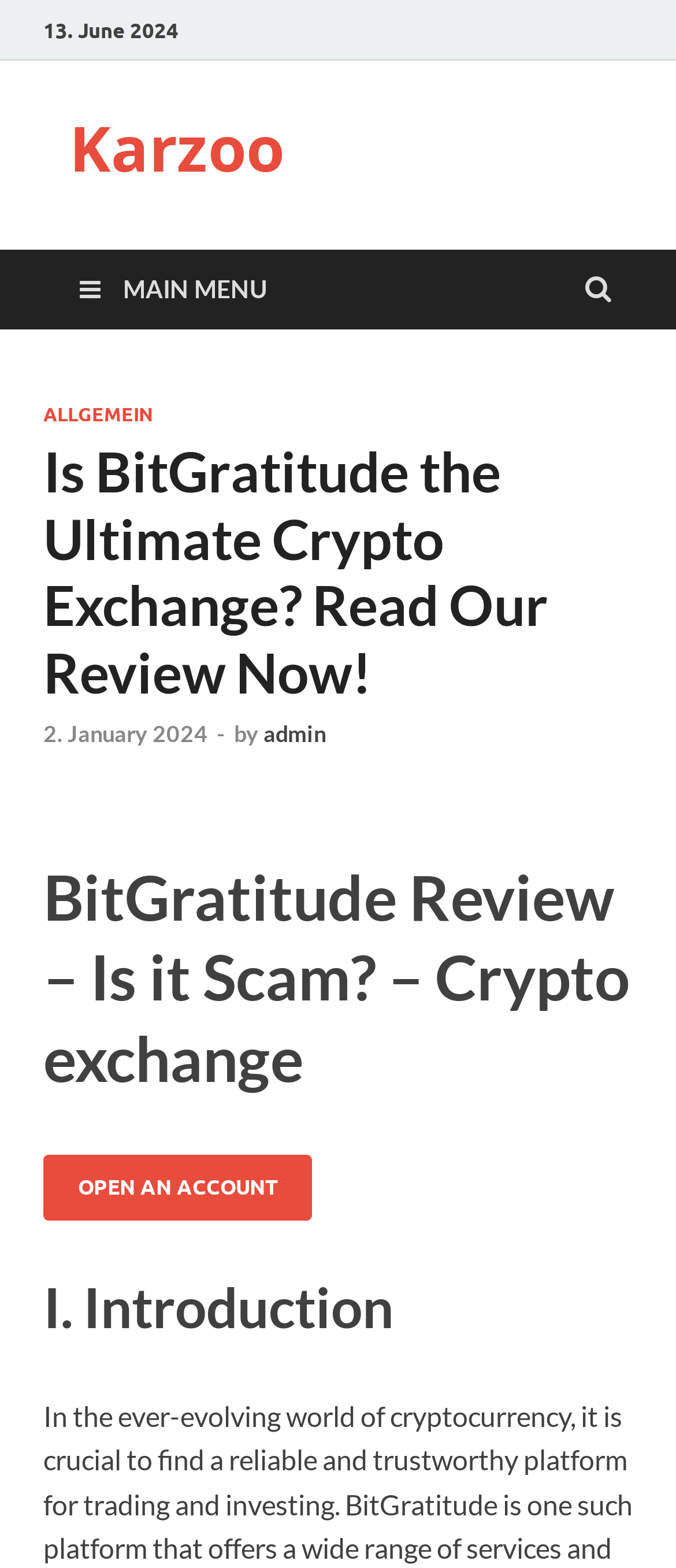Please identify the bounding box coordinates of the area I need to click to accomplish the following instruction: "Activate your account".

None